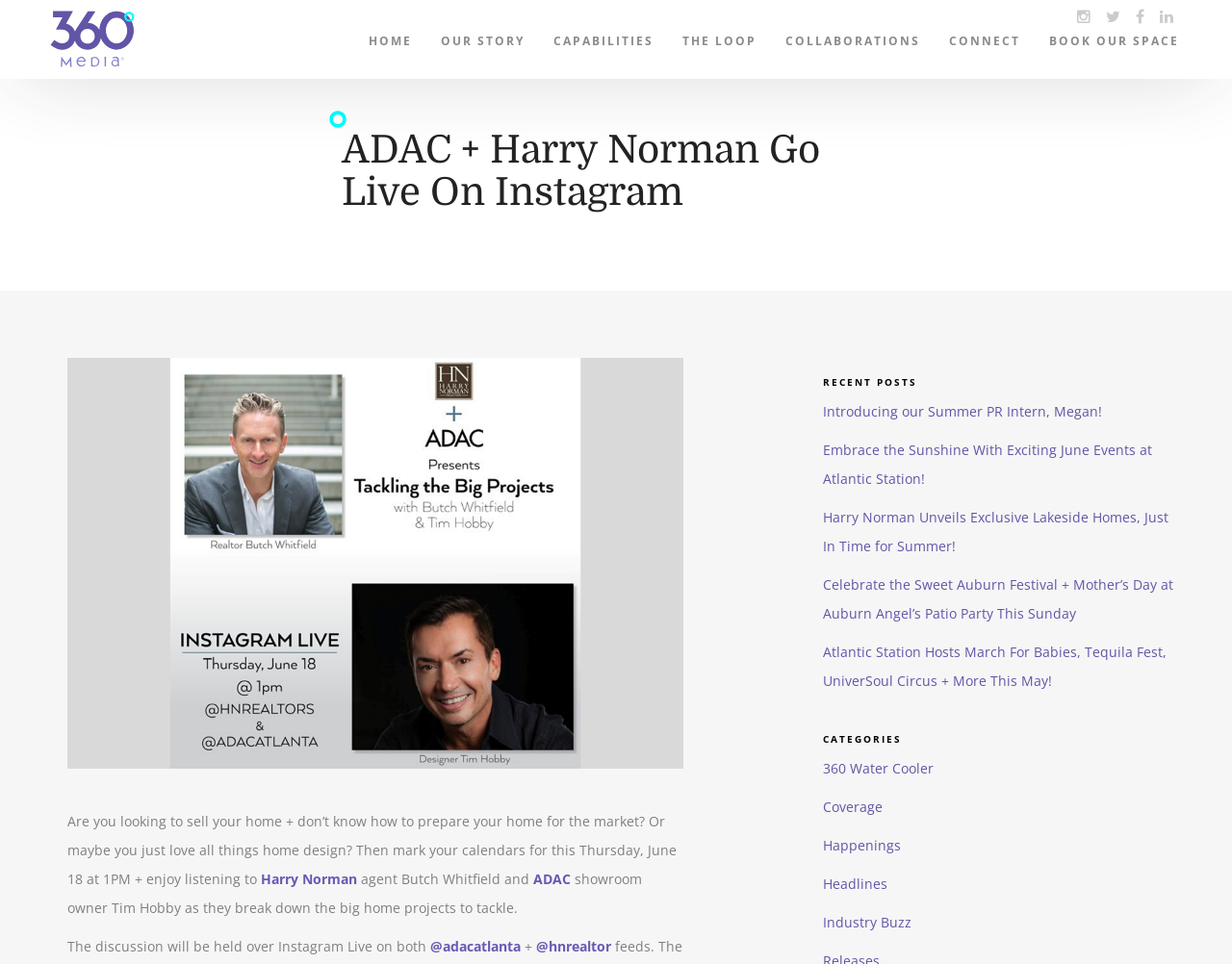Please mark the clickable region by giving the bounding box coordinates needed to complete this instruction: "Go to the CAPABILITIES page".

[0.438, 0.0, 0.542, 0.075]